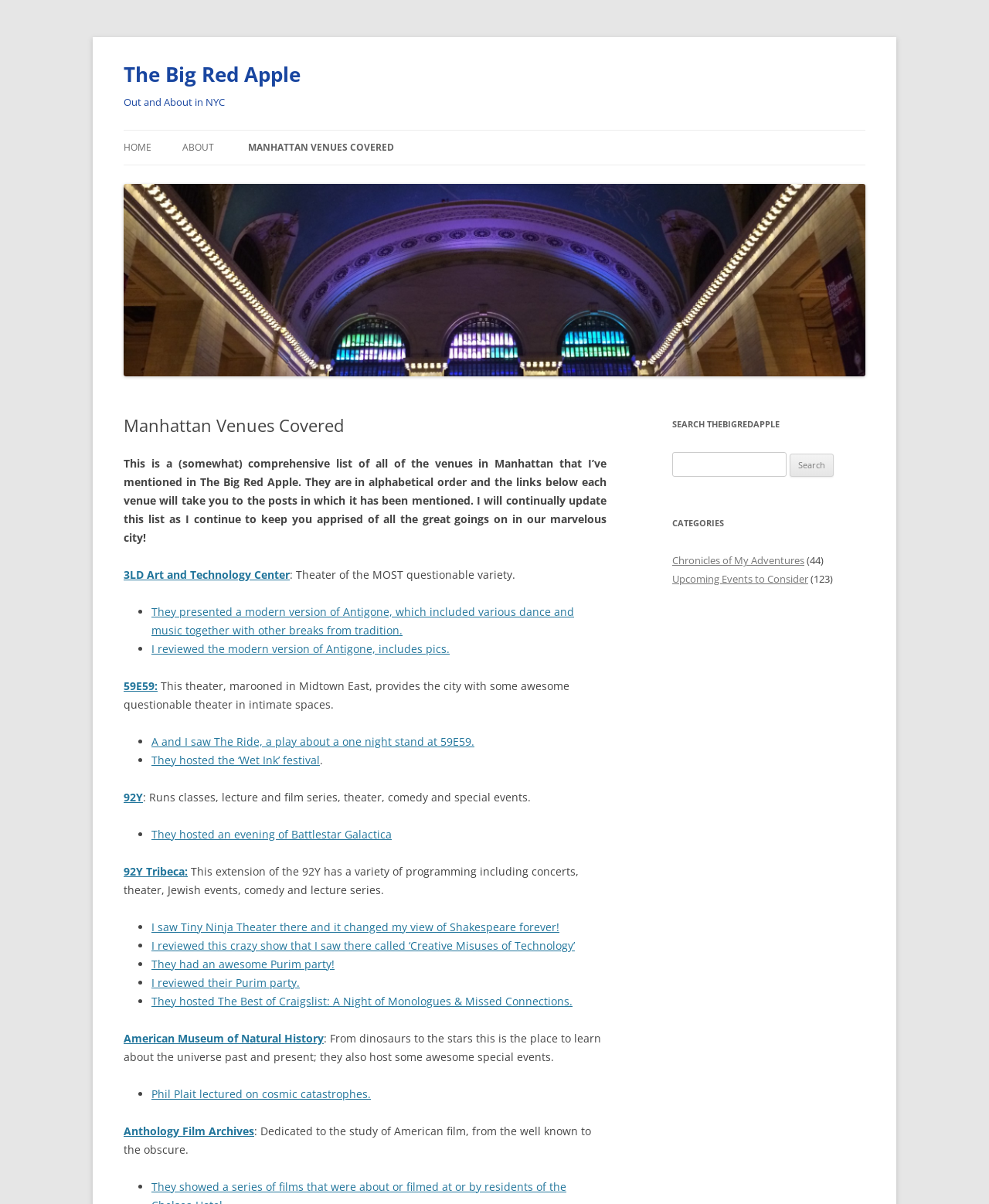Find the bounding box coordinates of the element to click in order to complete this instruction: "Visit the '3LD Art and Technology Center' page". The bounding box coordinates must be four float numbers between 0 and 1, denoted as [left, top, right, bottom].

[0.125, 0.471, 0.293, 0.483]